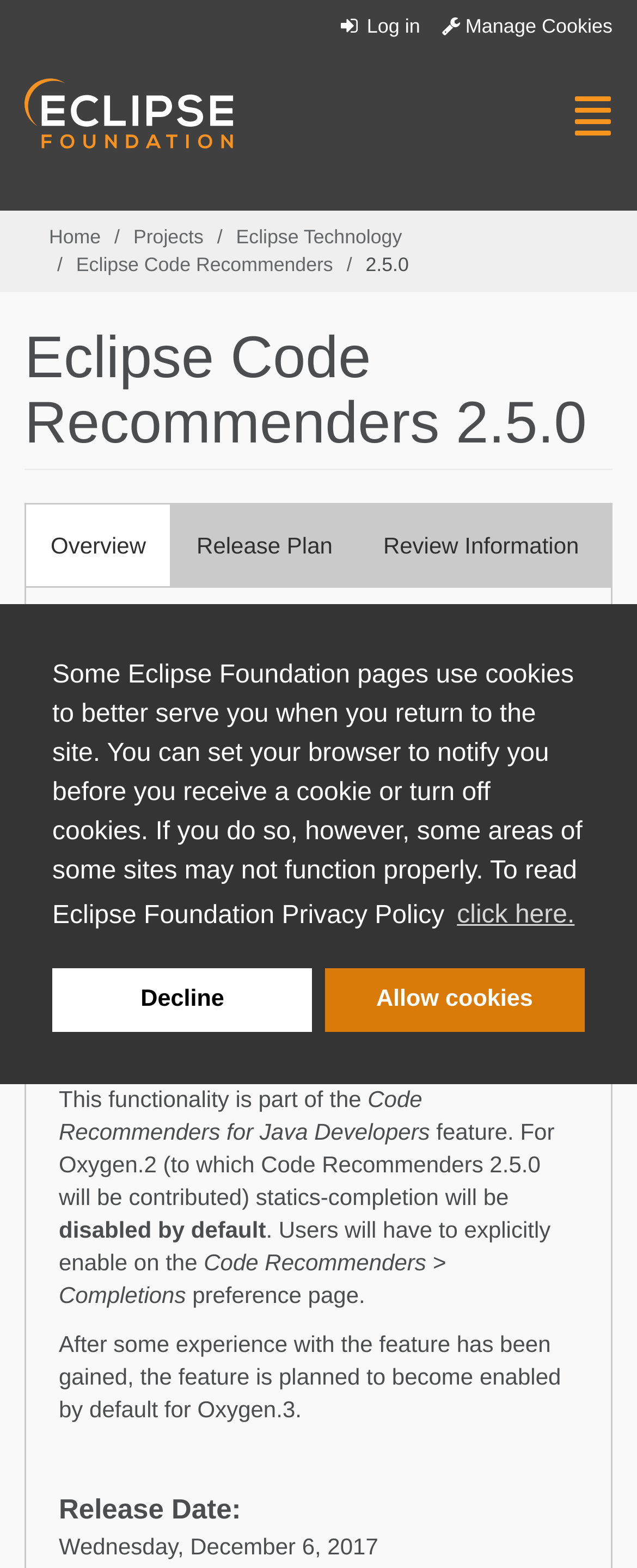How many primary tabs are available on this webpage?
Respond with a short answer, either a single word or a phrase, based on the image.

3